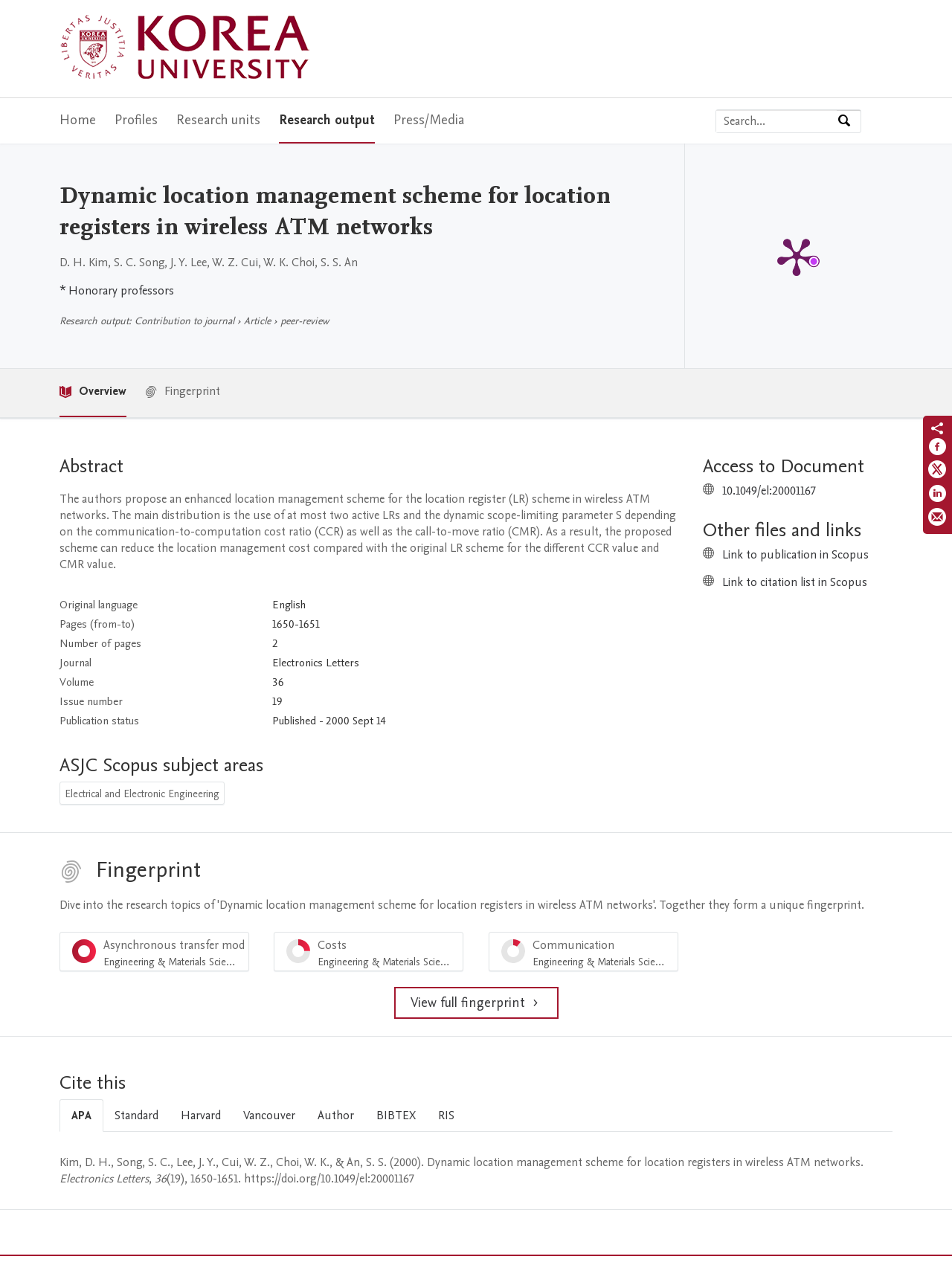Pinpoint the bounding box coordinates of the area that must be clicked to complete this instruction: "Go to Korea University Home".

[0.062, 0.012, 0.335, 0.066]